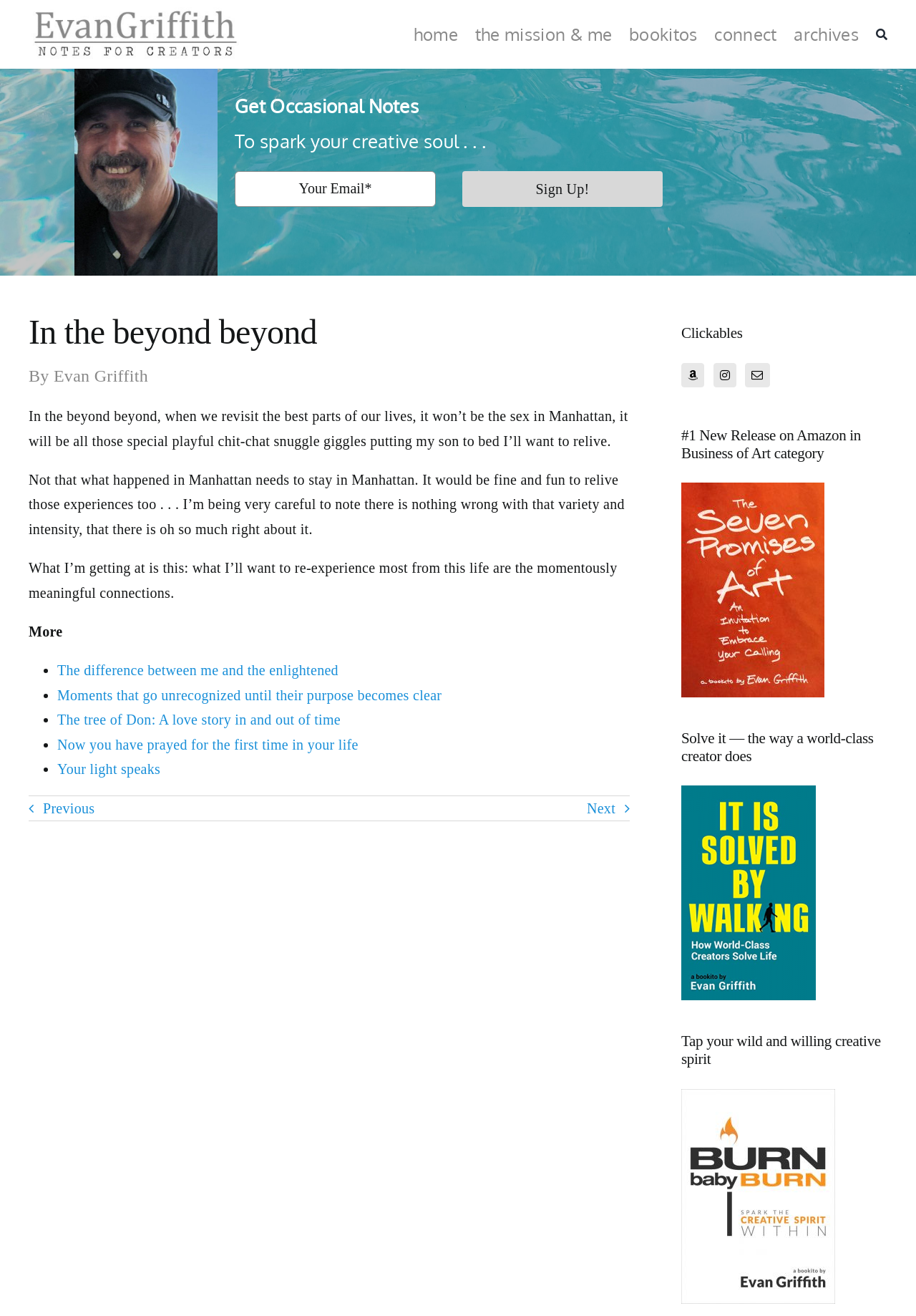What is the main heading displayed on the webpage? Please provide the text.

In the beyond beyond